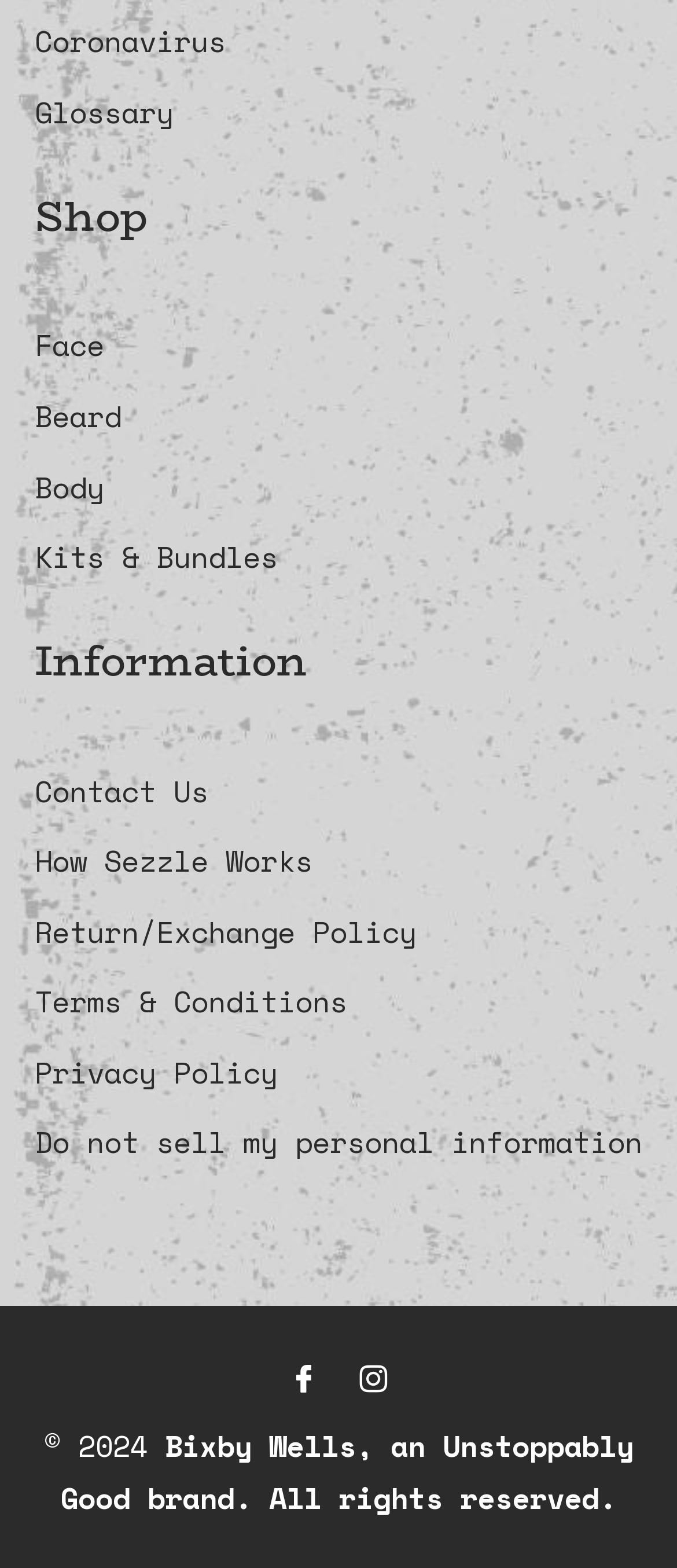From the webpage screenshot, predict the bounding box coordinates (top-left x, top-left y, bottom-right x, bottom-right y) for the UI element described here: Contact Us

[0.051, 0.49, 0.308, 0.518]